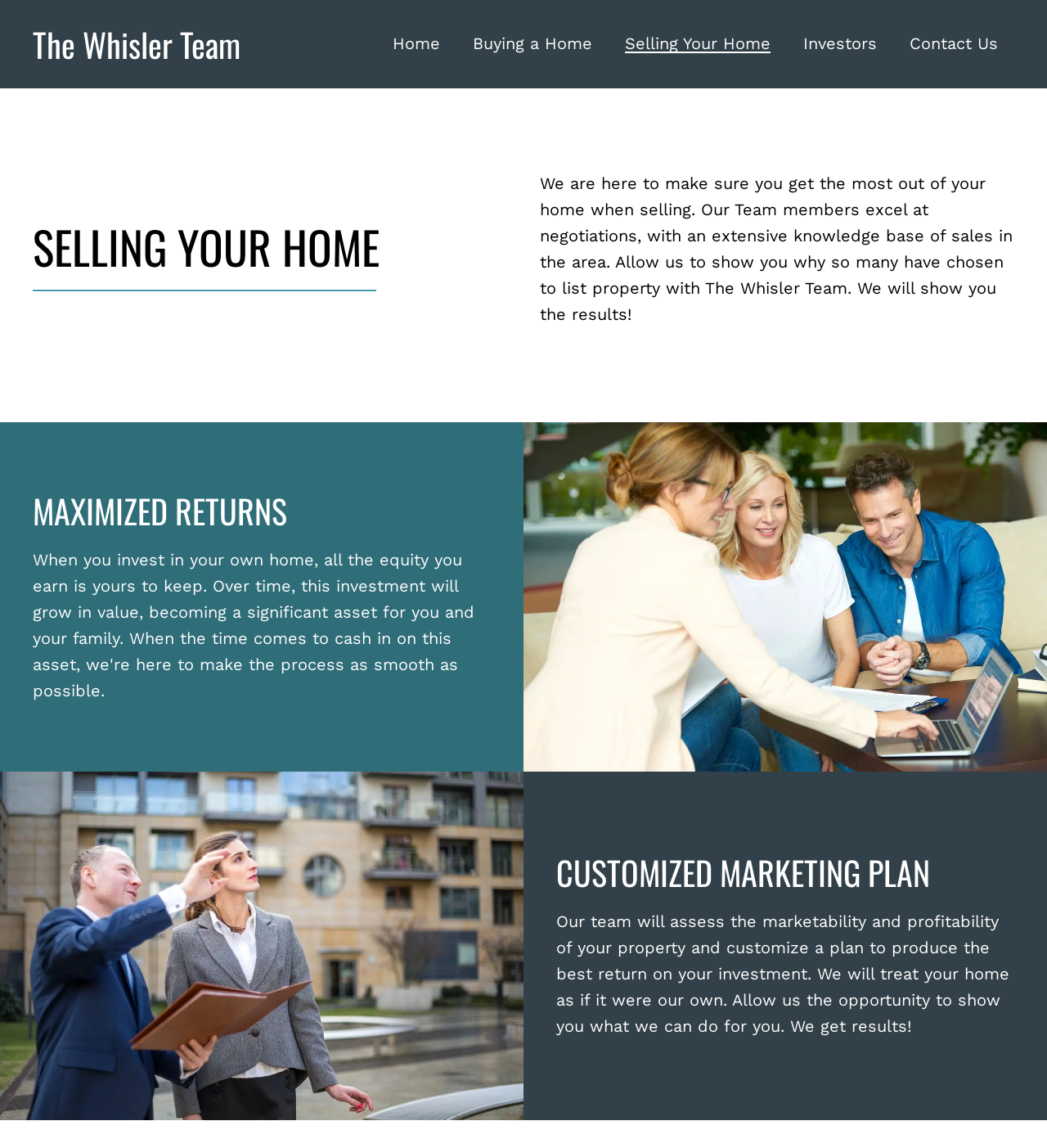What is the benefit of customized marketing plan?
Can you offer a detailed and complete answer to this question?

According to the webpage, the customized marketing plan is designed to 'produce the best return on your investment', which implies that the benefit of this plan is to get the best return on investment.